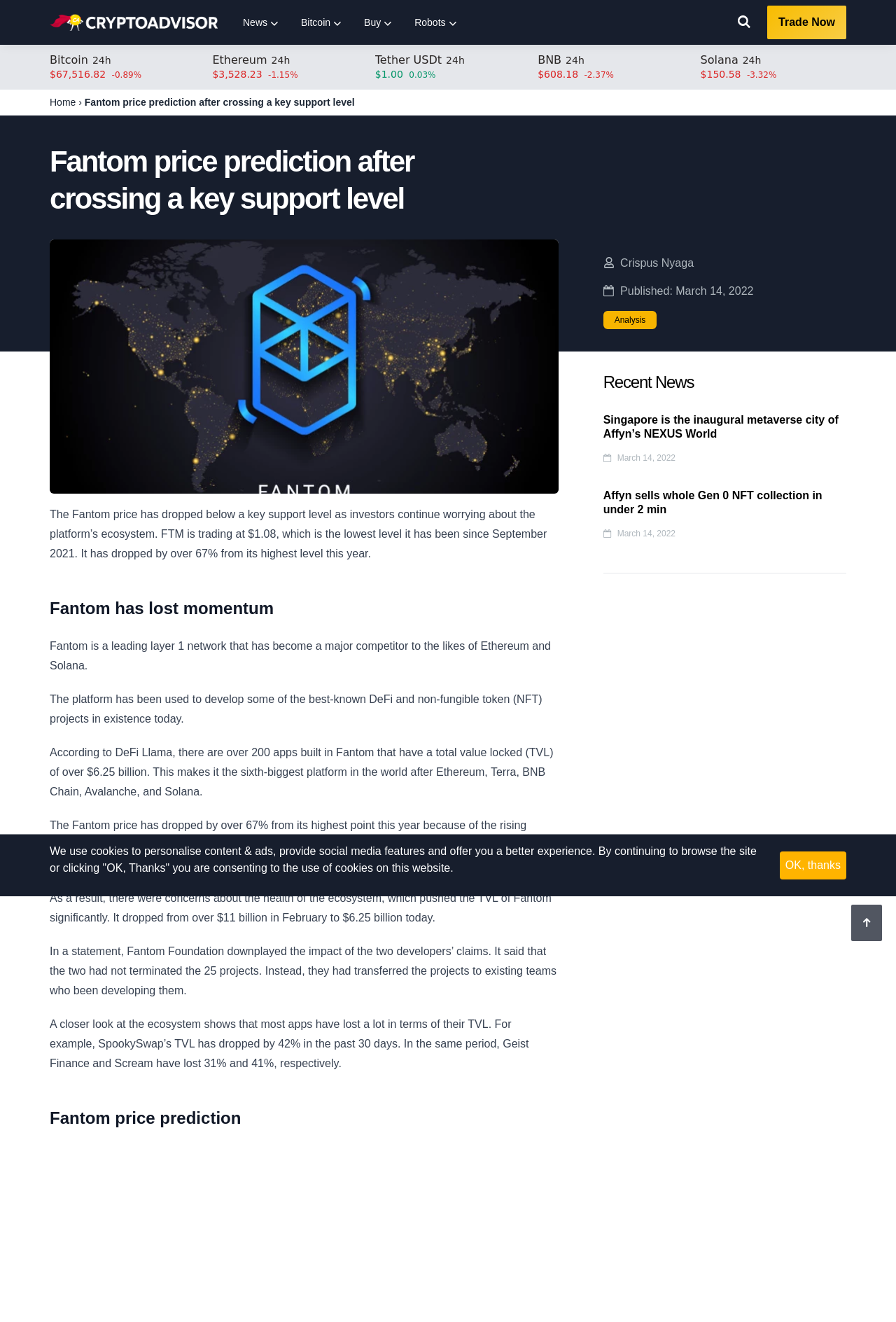Locate the bounding box coordinates of the clickable area needed to fulfill the instruction: "Read the 'Fantom price prediction' article".

[0.055, 0.838, 0.623, 0.855]